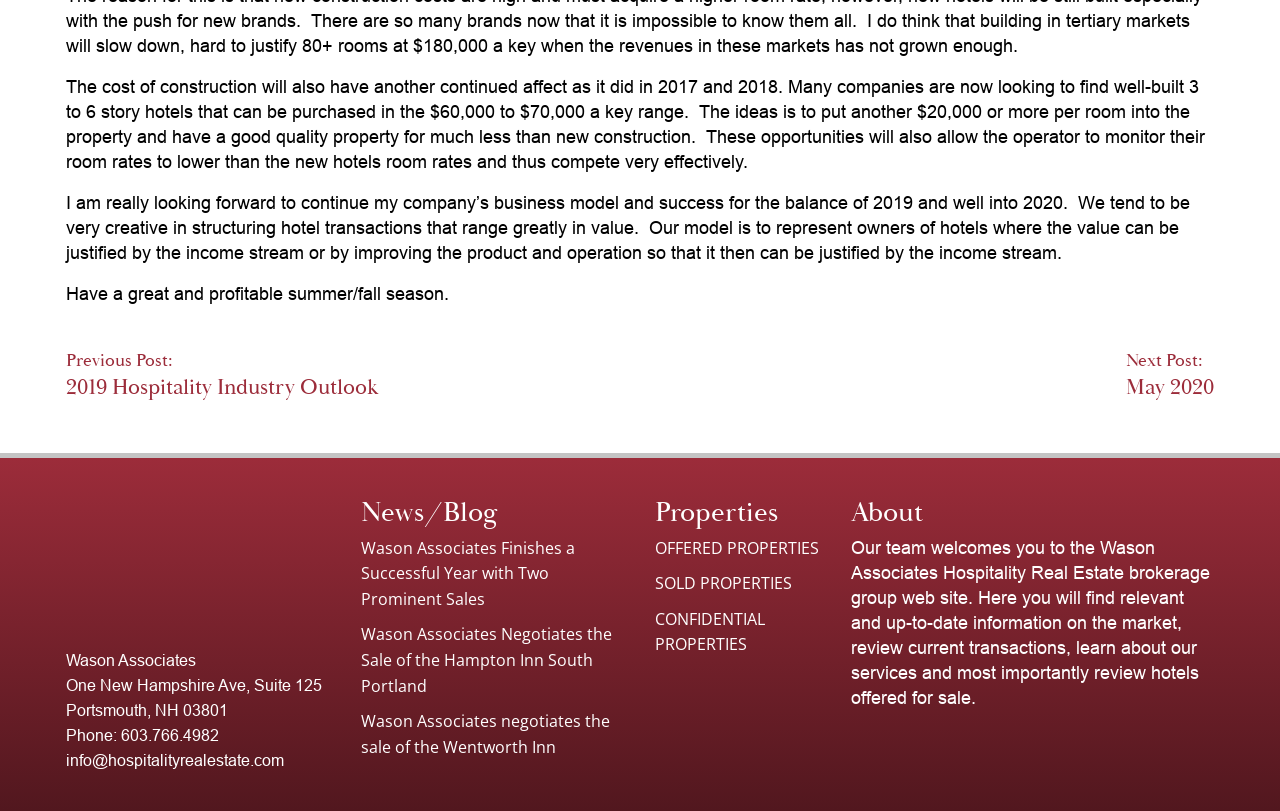Use the information in the screenshot to answer the question comprehensively: What is the phone number of Wason Associates?

The phone number of Wason Associates can be found in the link element with the text '603.766.4982', which is located below the StaticText element with the text 'Phone:'.